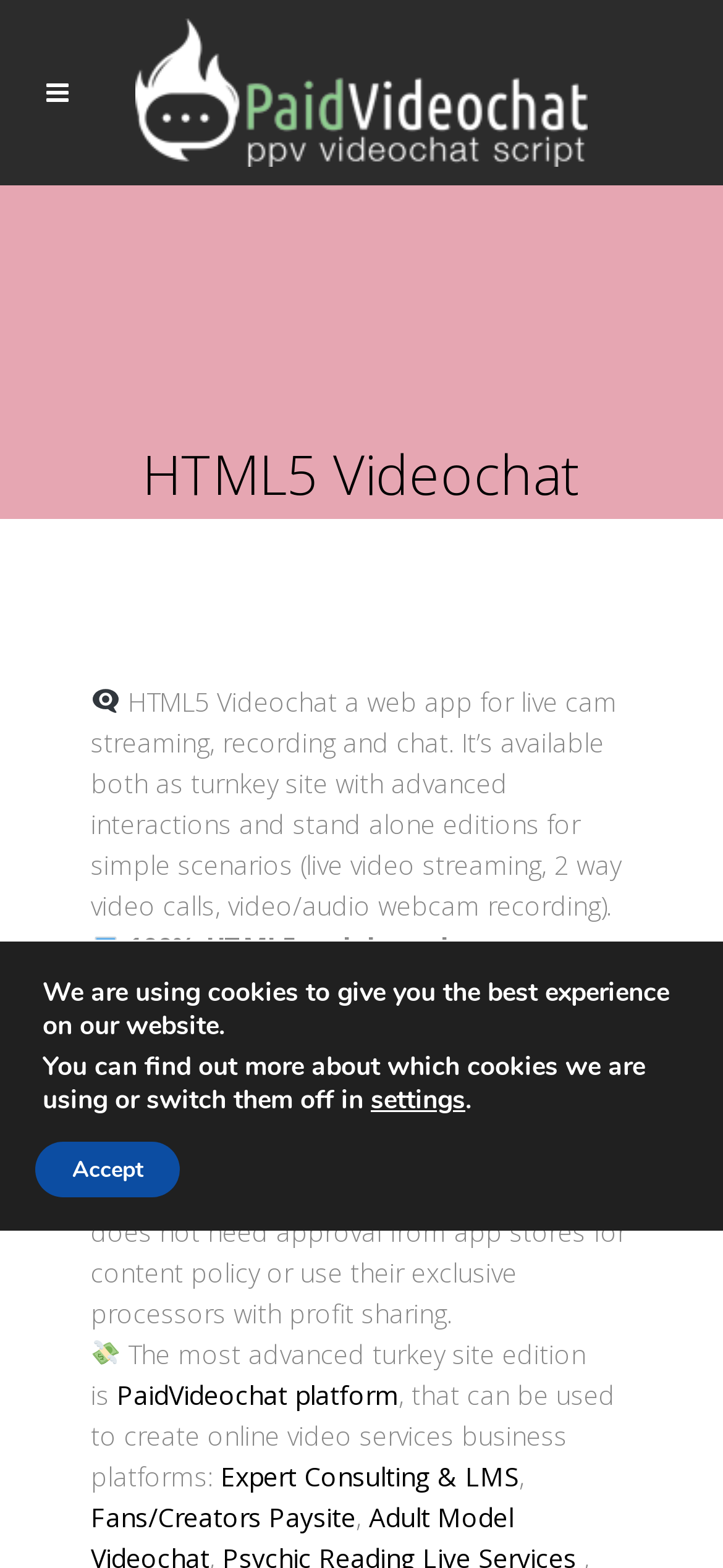What is the icon next to the 'HTML5 Videochat a web app...' text?
Please provide a detailed answer to the question.

The icon next to the 'HTML5 Videochat a web app...' text is an image element with the description '👁🗨', which is located at the top of the webpage.